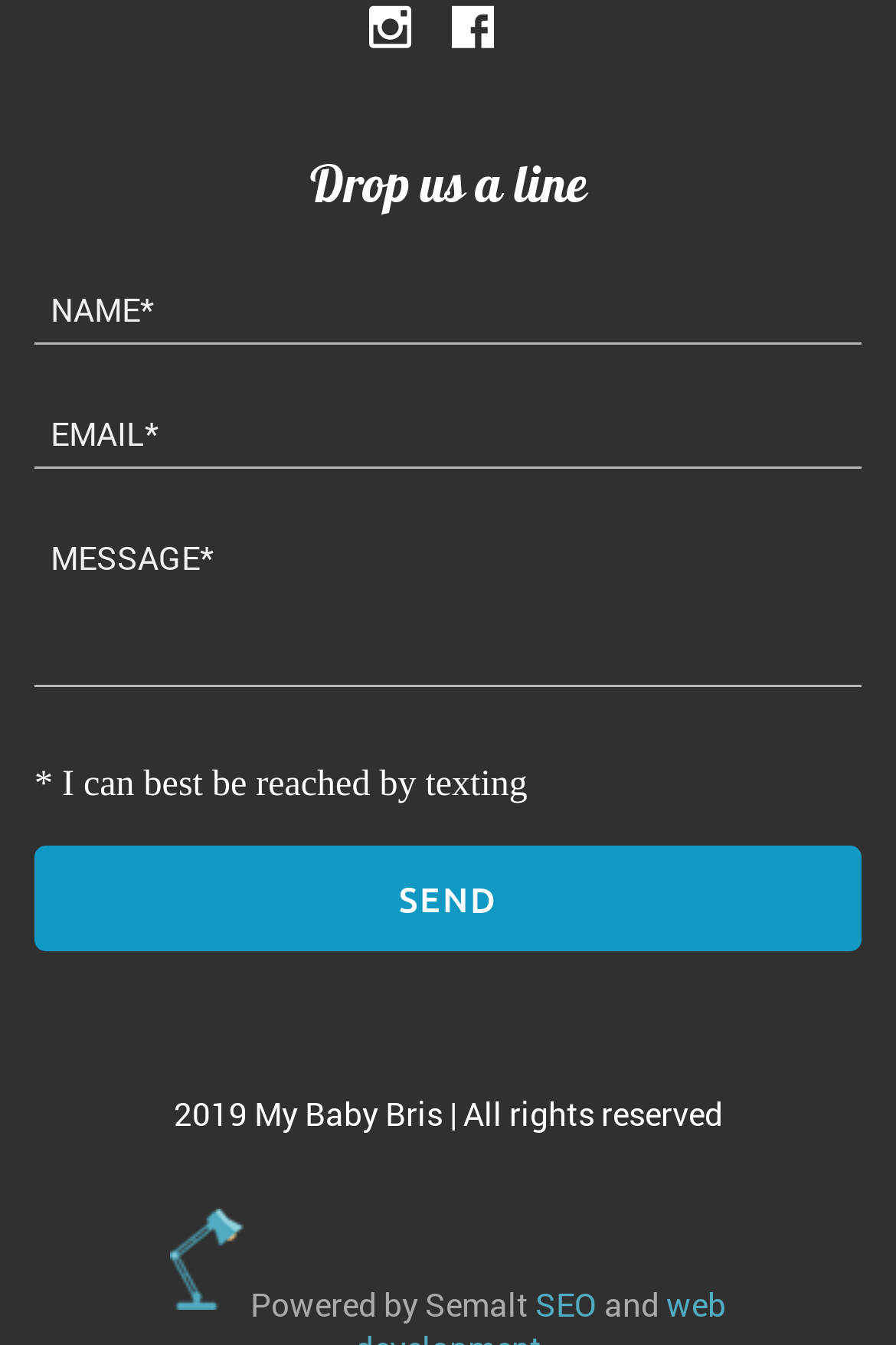Answer the question briefly using a single word or phrase: 
What is the text on the button in the contact form?

Send